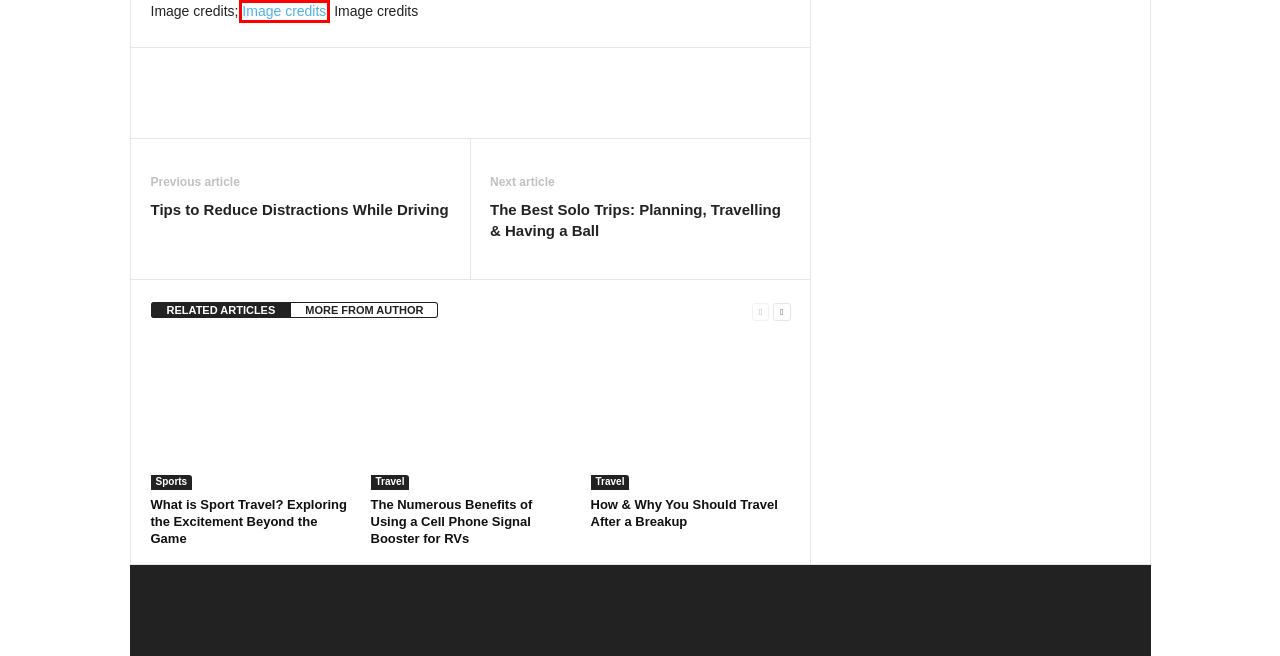Given a screenshot of a webpage featuring a red bounding box, identify the best matching webpage description for the new page after the element within the red box is clicked. Here are the options:
A. Food & Wine Archives - The Aspiring Gentleman
B. How & Why You Should Travel After a Breakup - The Aspiring Gentleman
C. The Numerous Benefits of Using a Cell Phone Signal Booster for RVs - The Aspiring Gentleman
D. Grayscale photography of people eating food photo – Free Food Image on Unsplash
E. Reviews/Gift Ideas Archives - The Aspiring Gentleman
F. Tips to Reduce Distractions While Driving - The Aspiring Gentleman
G. The Best Solo Trips: Planning, Travelling & Having a Ball - The Aspiring Gentleman
H. What is Sport Travel? Exploring the Excitement Beyond the Game - The Aspiring Gentleman

D